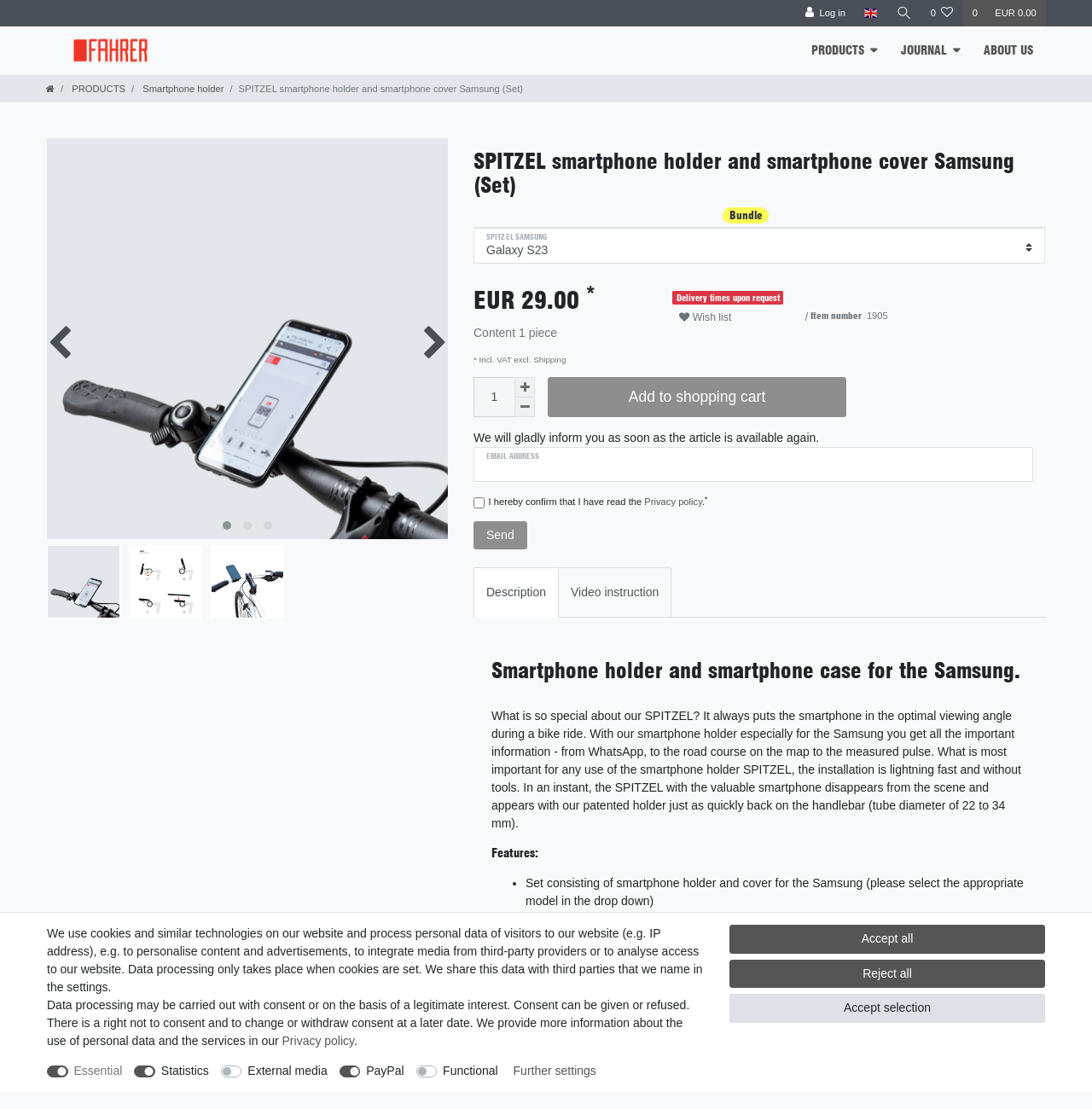Find the bounding box coordinates for the area that should be clicked to accomplish the instruction: "Search for products".

None